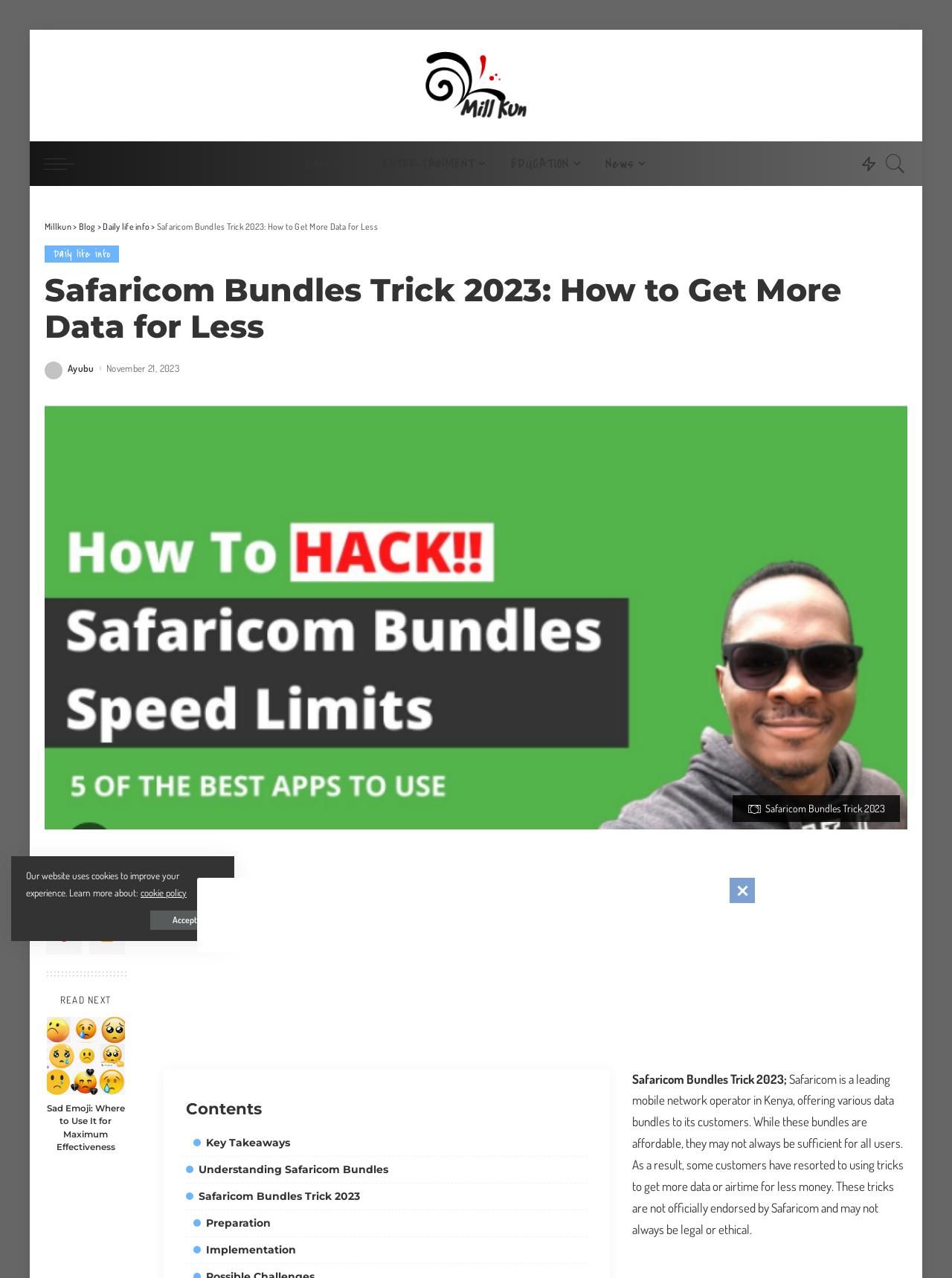Please determine the heading text of this webpage.

Safaricom Bundles Trick 2023: How to Get More Data for Less